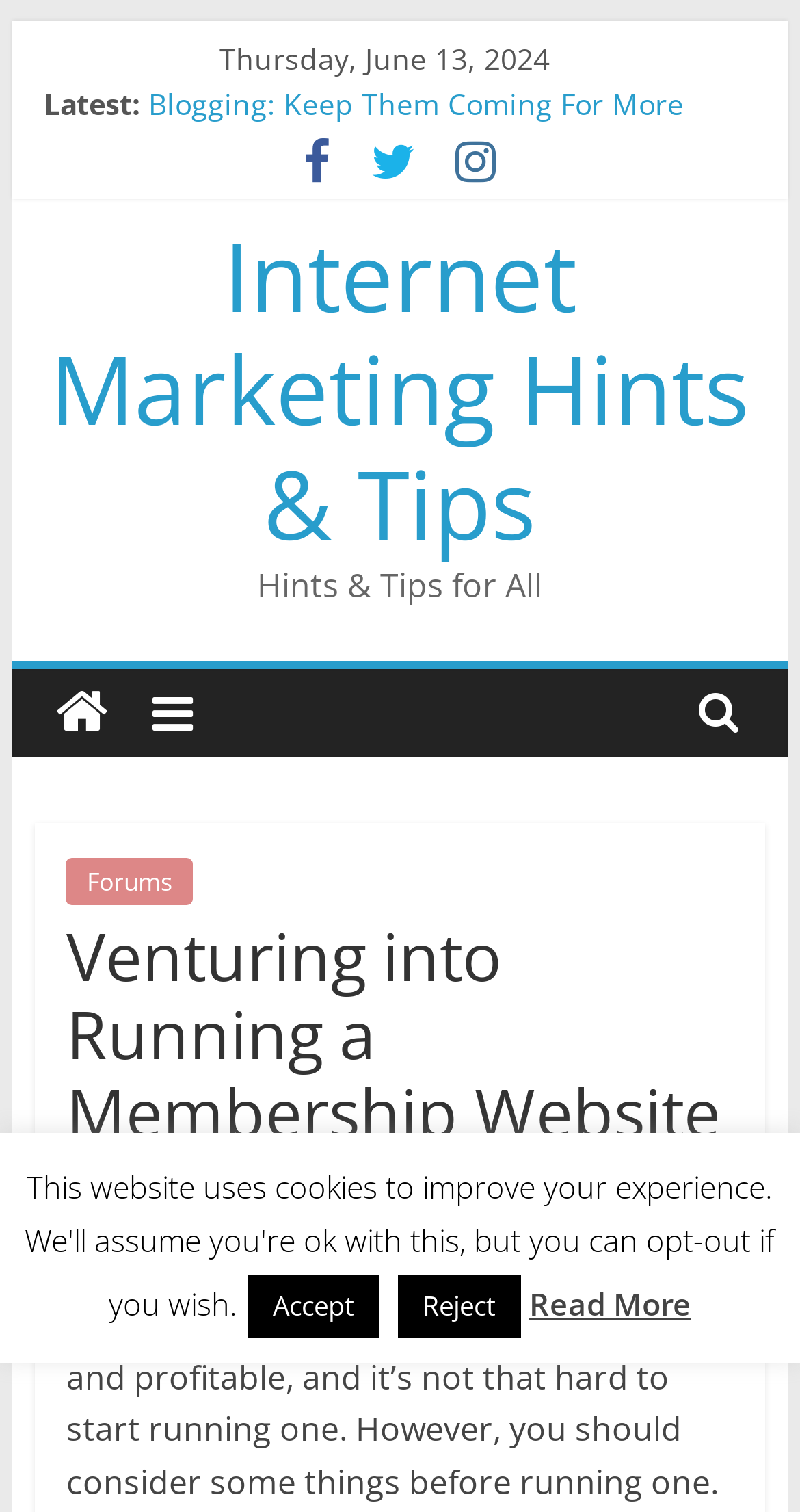What is the purpose of the 'Read More' button?
Refer to the image and respond with a one-word or short-phrase answer.

To read the full article